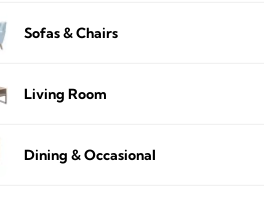What can visitors do on the dedicated page for each category?
Use the image to answer the question with a single word or phrase.

Explore various options and styles